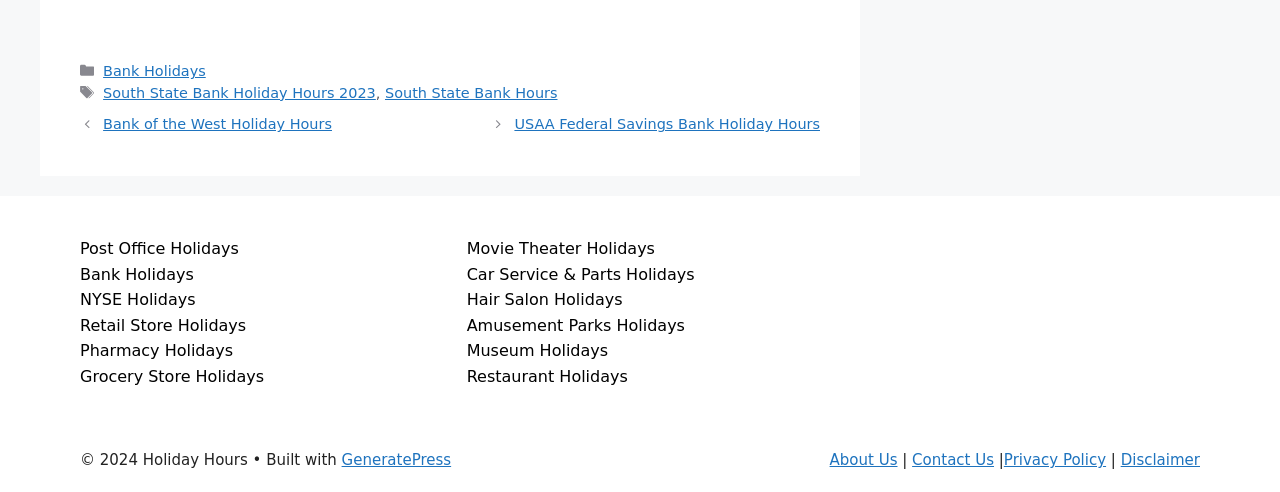What is the theme of the links in the second column?
Carefully analyze the image and provide a thorough answer to the question.

The links in the second column, such as Movie Theater Holidays, Car Service & Parts Holidays, and Restaurant Holidays, suggest that this section is focused on listing holiday hours for various businesses and services.